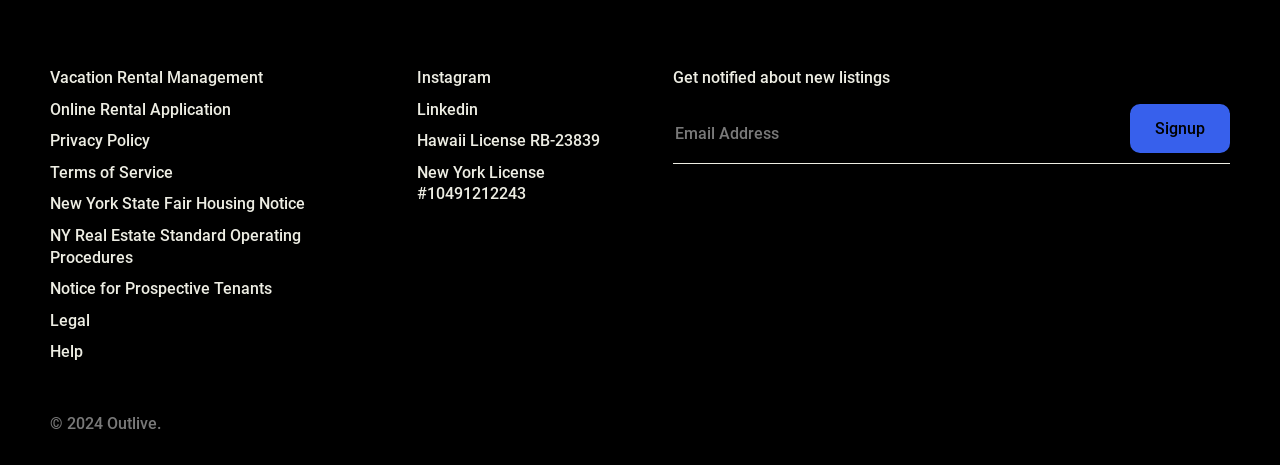Identify the bounding box of the HTML element described as: "Terms of Service".

[0.039, 0.35, 0.135, 0.391]